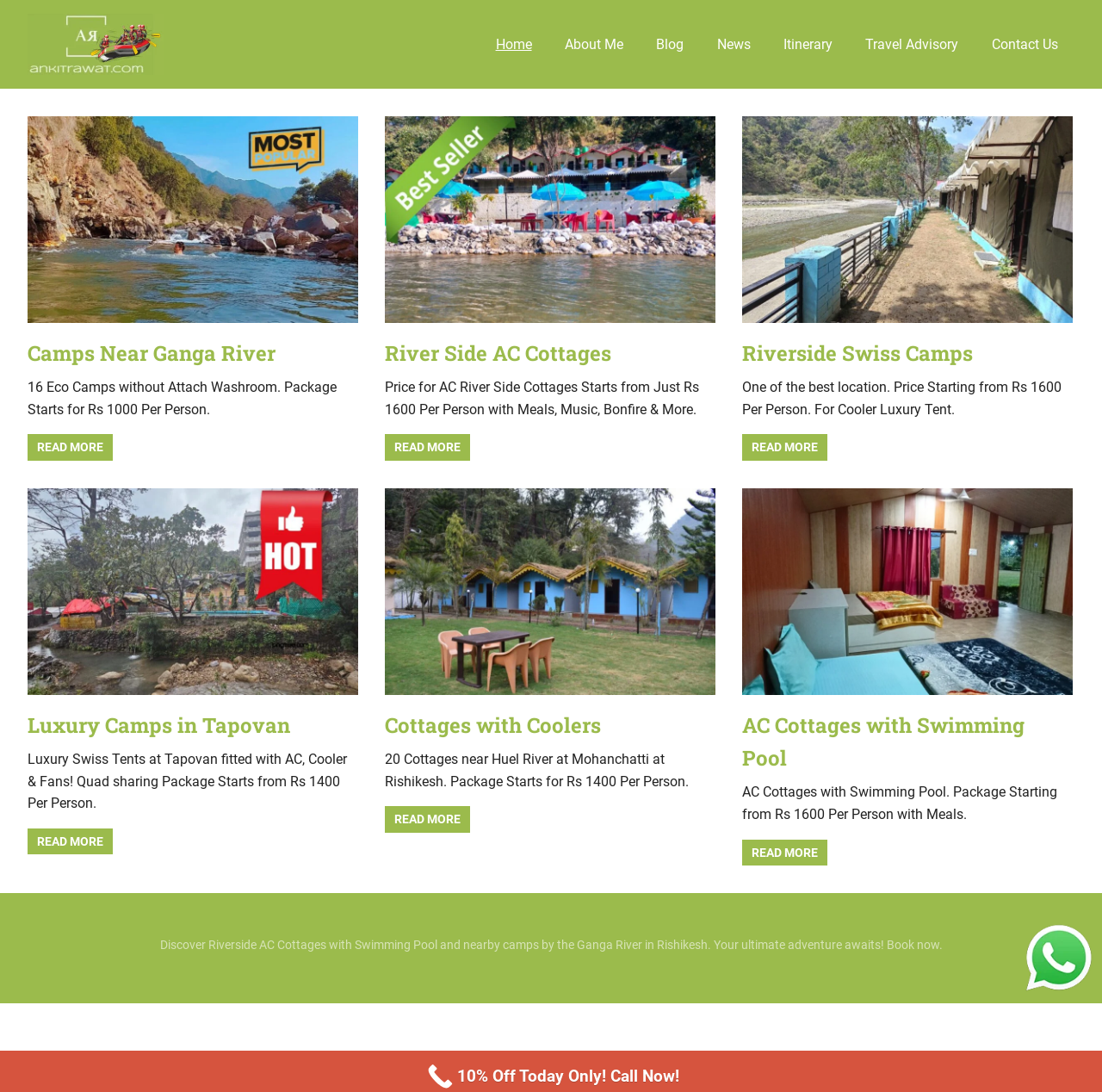Identify the bounding box coordinates of the section to be clicked to complete the task described by the following instruction: "Click on the 'Home' link". The coordinates should be four float numbers between 0 and 1, formatted as [left, top, right, bottom].

[0.435, 0.021, 0.497, 0.06]